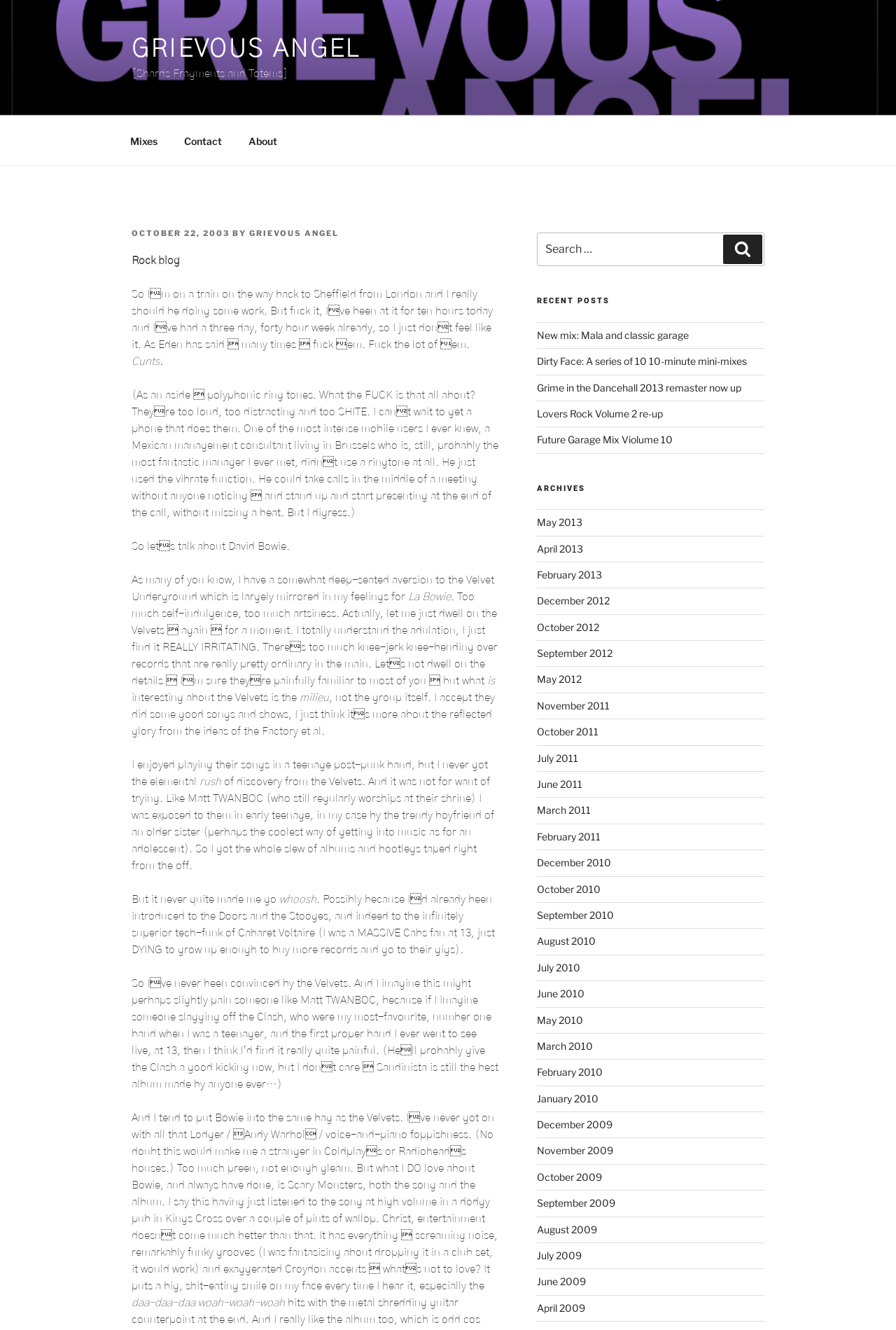What is the date of the blog post?
Refer to the image and provide a one-word or short phrase answer.

OCTOBER 22, 2003